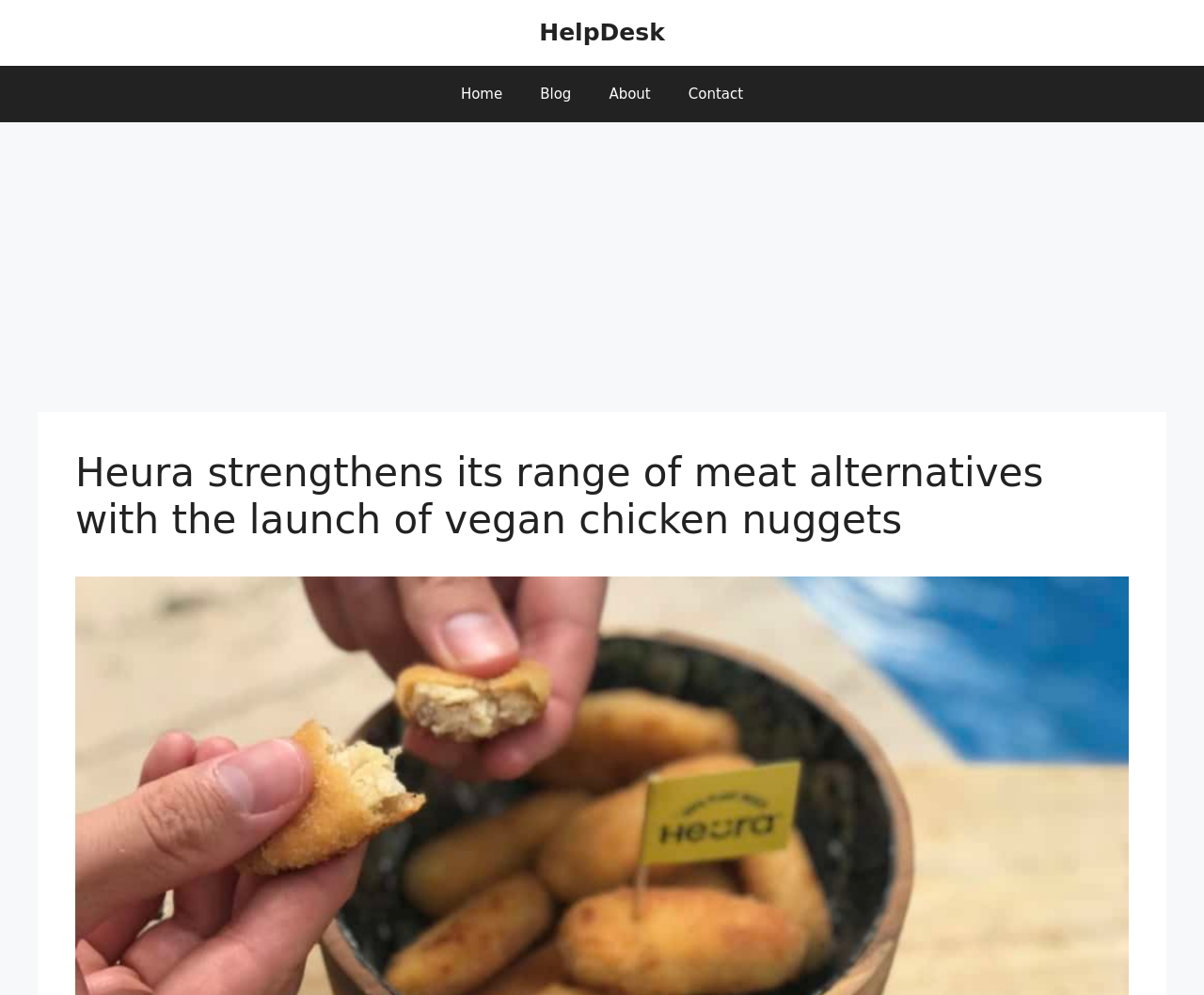Consider the image and give a detailed and elaborate answer to the question: 
How many navigation links are present?

By examining the navigation section of the webpage, I can see four links: 'Home', 'Blog', 'About', and 'Contact'. These links are part of the primary navigation, indicating that there are four navigation links present.